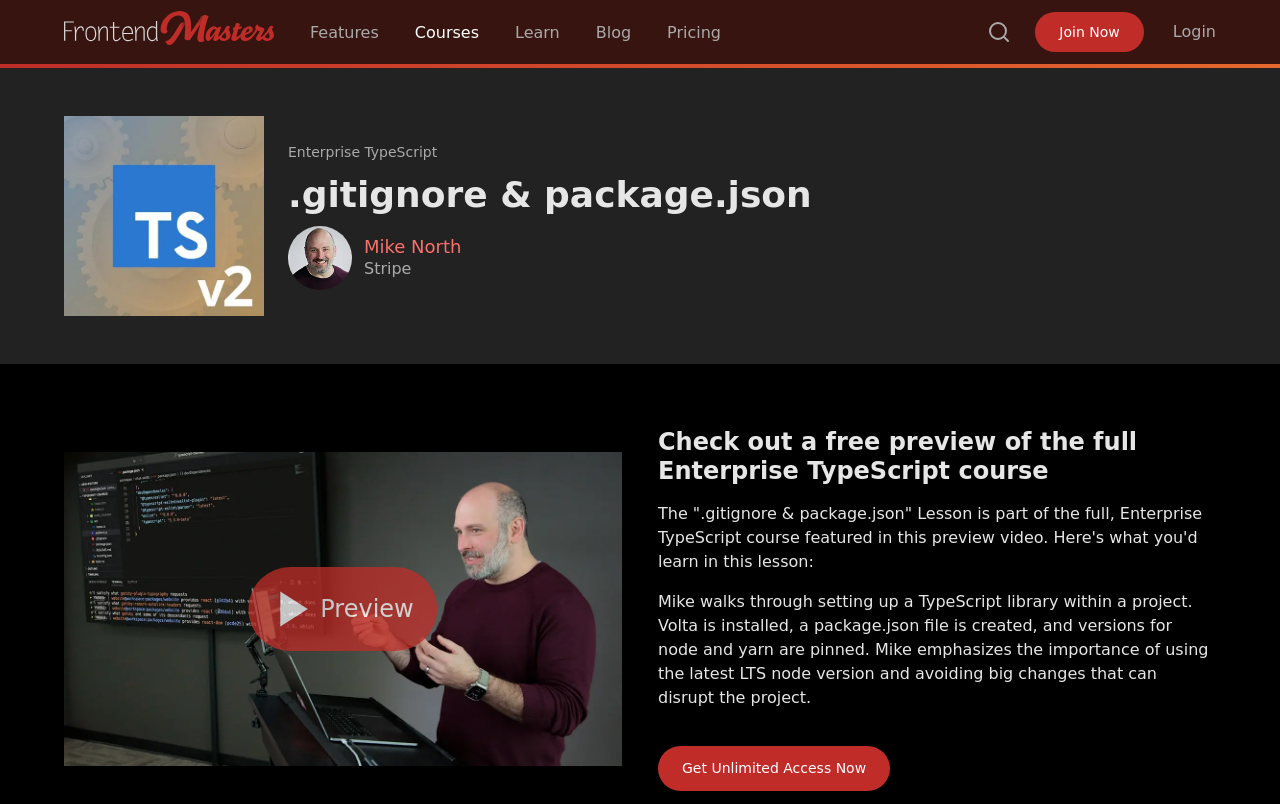Identify the bounding box coordinates of the section that should be clicked to achieve the task described: "Join Now".

[0.809, 0.015, 0.894, 0.065]